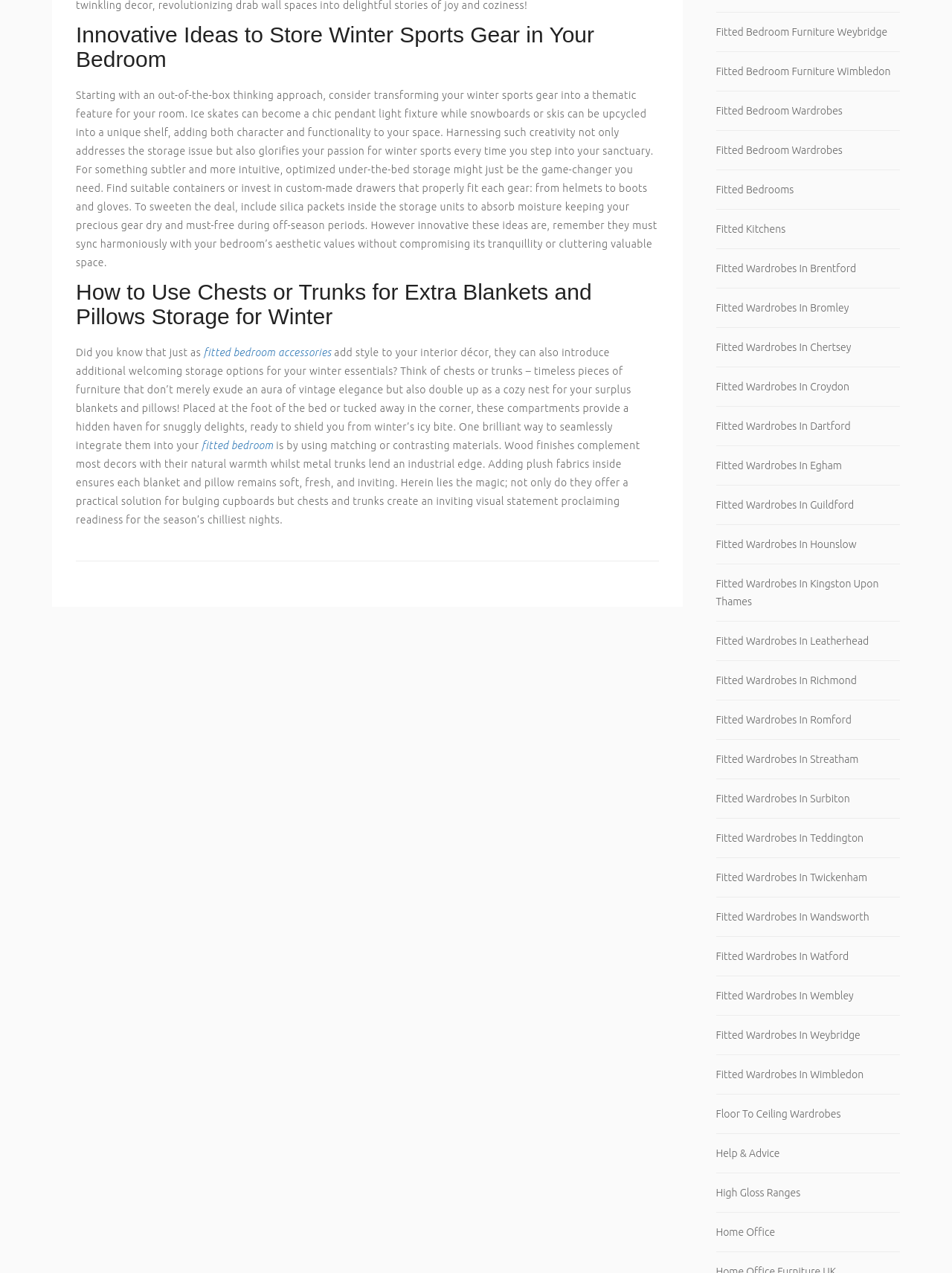Bounding box coordinates must be specified in the format (top-left x, top-left y, bottom-right x, bottom-right y). All values should be floating point numbers between 0 and 1. What are the bounding box coordinates of the UI element described as: Home

None